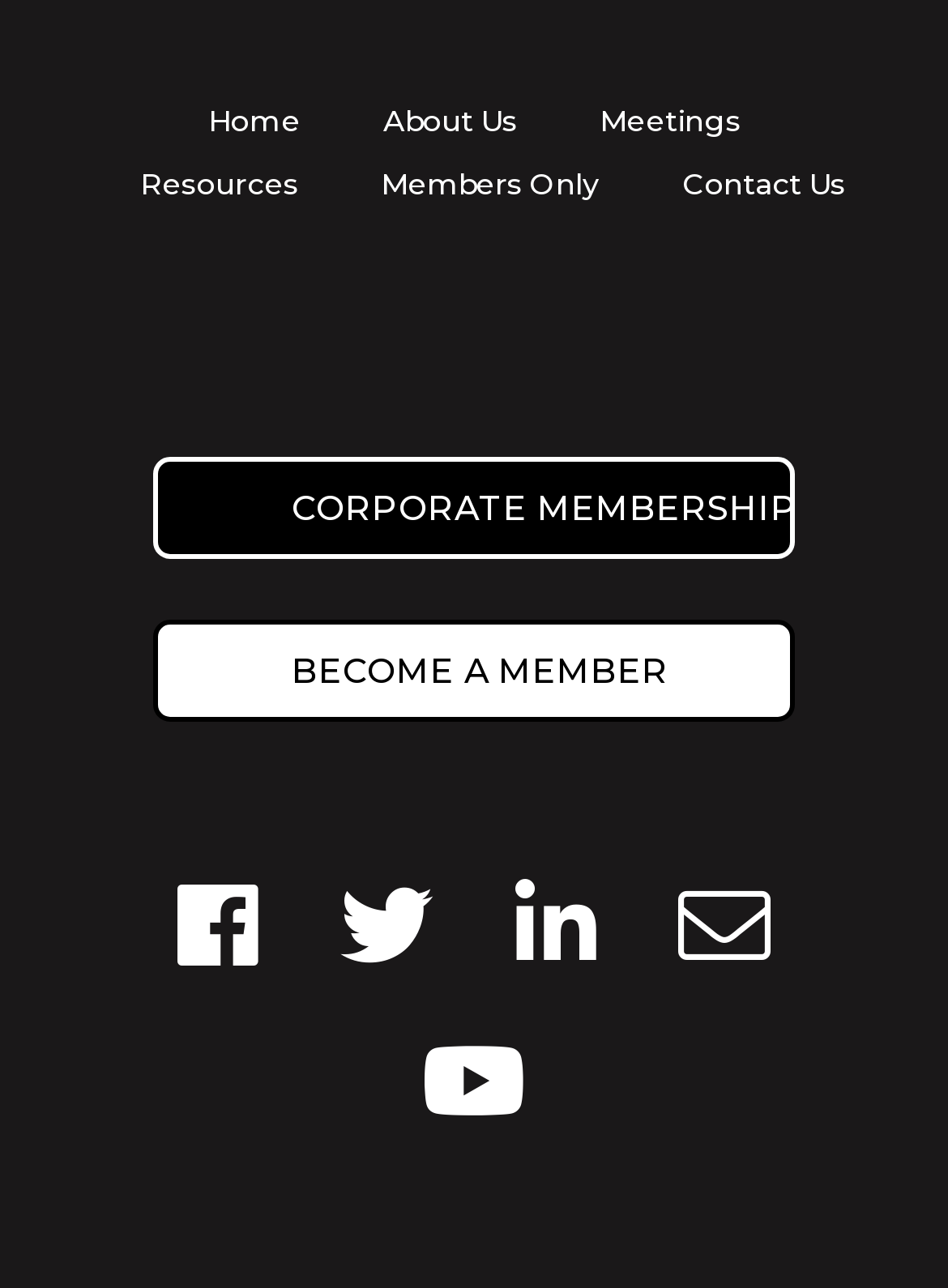Please answer the following question using a single word or phrase: 
What is the first menu item?

Home